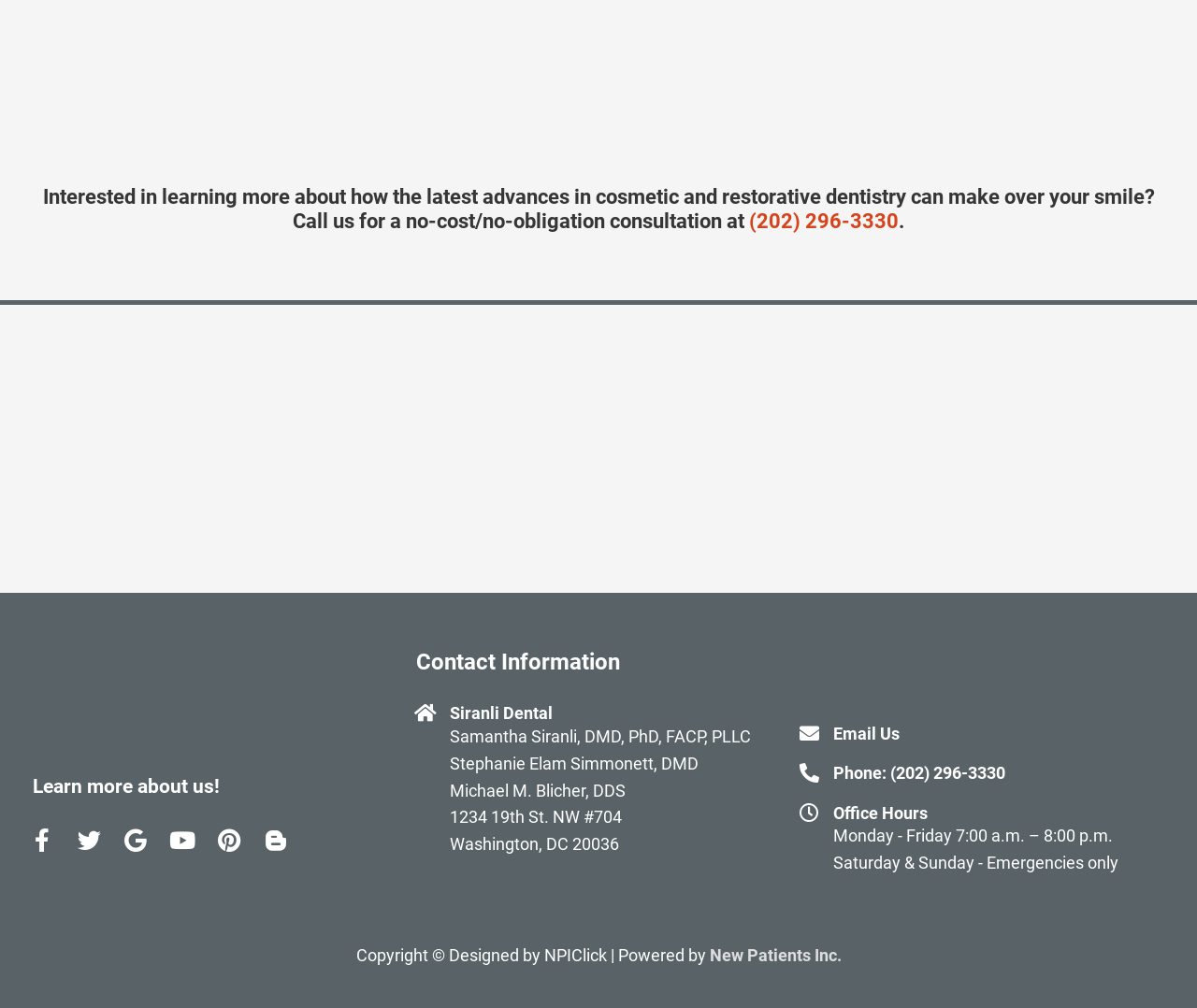Determine the bounding box coordinates of the UI element described below. Use the format (top-left x, top-left y, bottom-right x, bottom-right y) with floating point numbers between 0 and 1: Facebook-f

[0.016, 0.811, 0.055, 0.857]